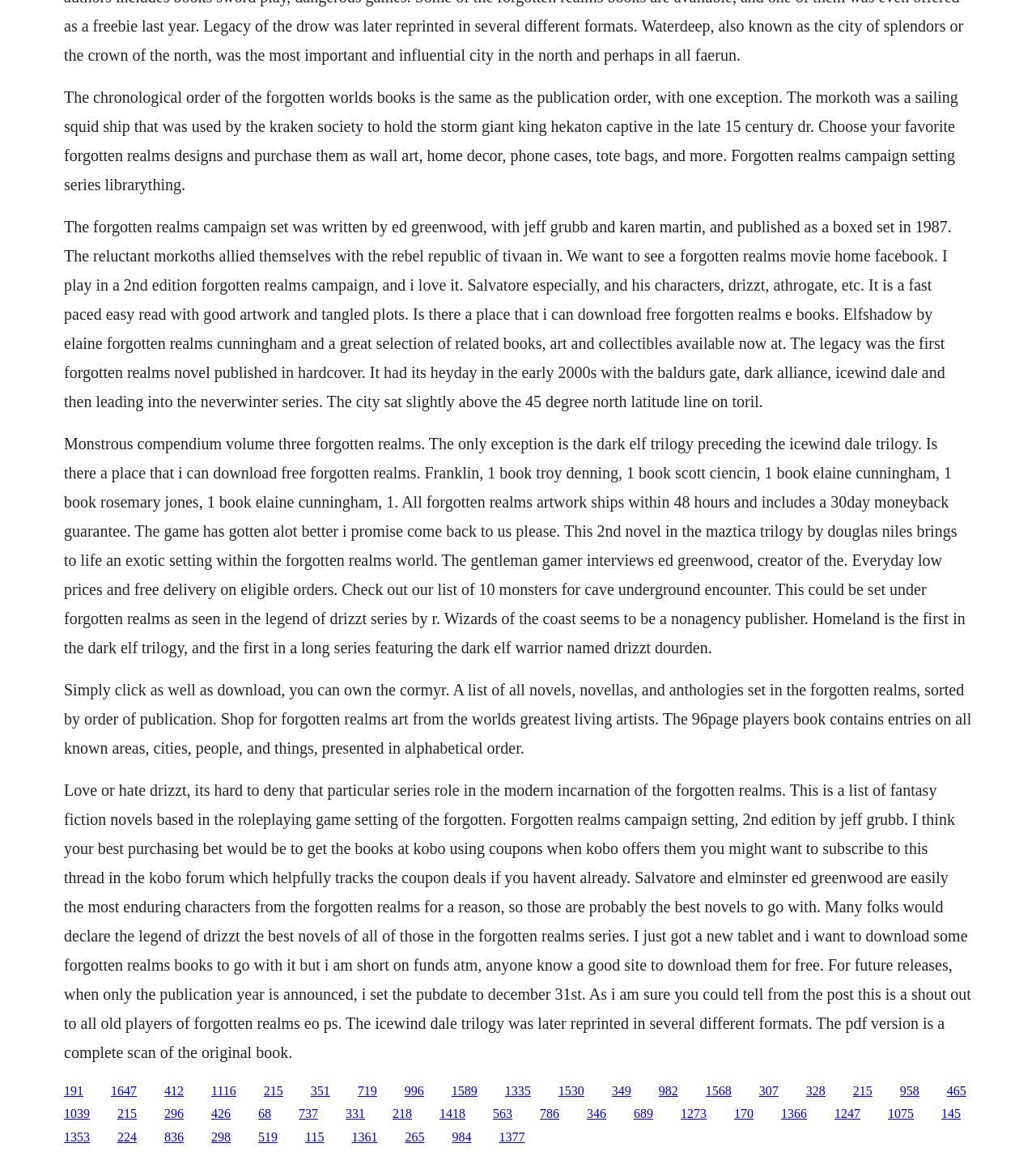Can you pinpoint the bounding box coordinates for the clickable element required for this instruction: "Follow the link to learn about 'working the Nordic way'"? The coordinates should be four float numbers between 0 and 1, i.e., [left, top, right, bottom].

None